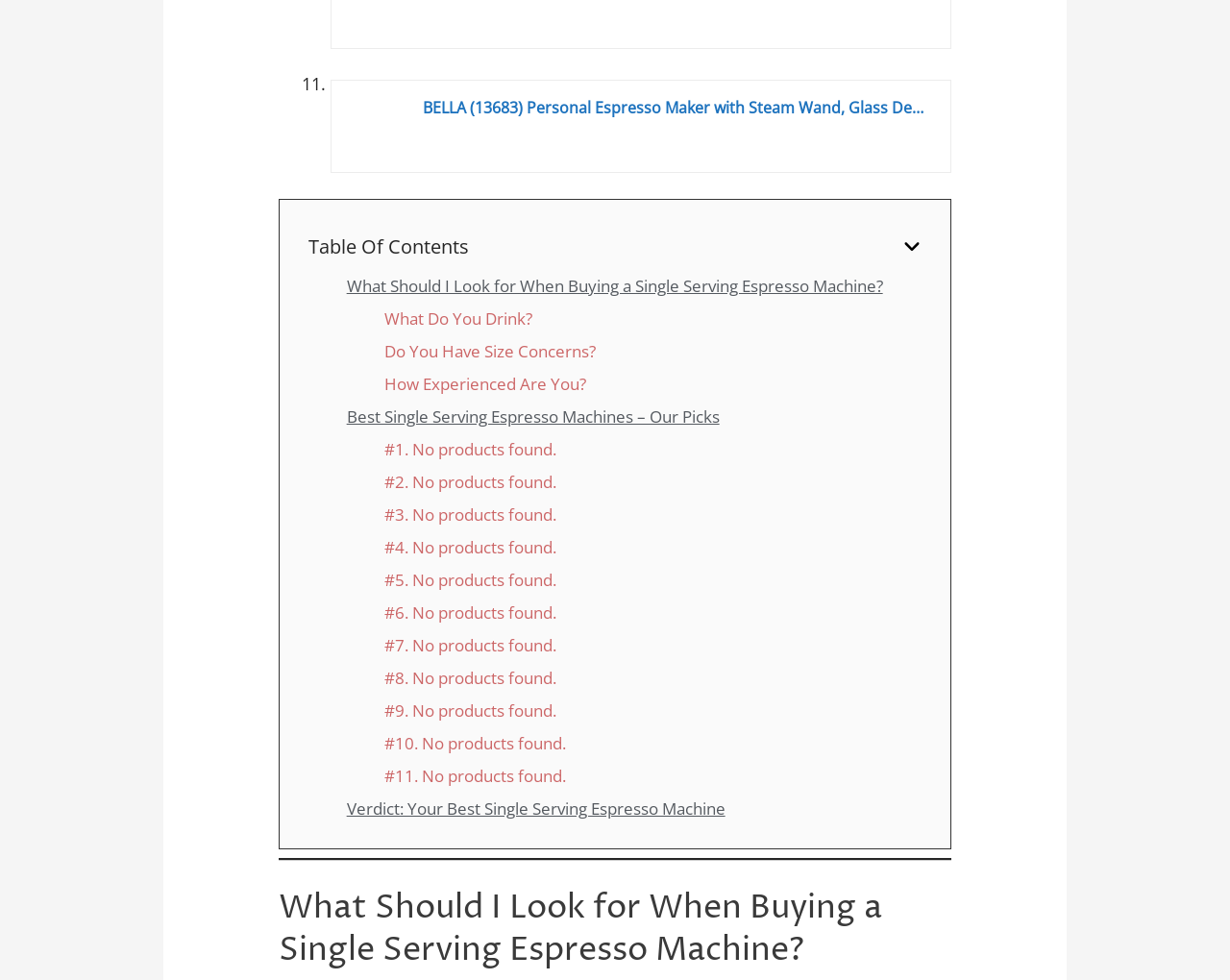Determine the bounding box coordinates for the UI element described. Format the coordinates as (top-left x, top-left y, bottom-right x, bottom-right y) and ensure all values are between 0 and 1. Element description: title="Amazon Prime"

[0.355, 0.003, 0.398, 0.022]